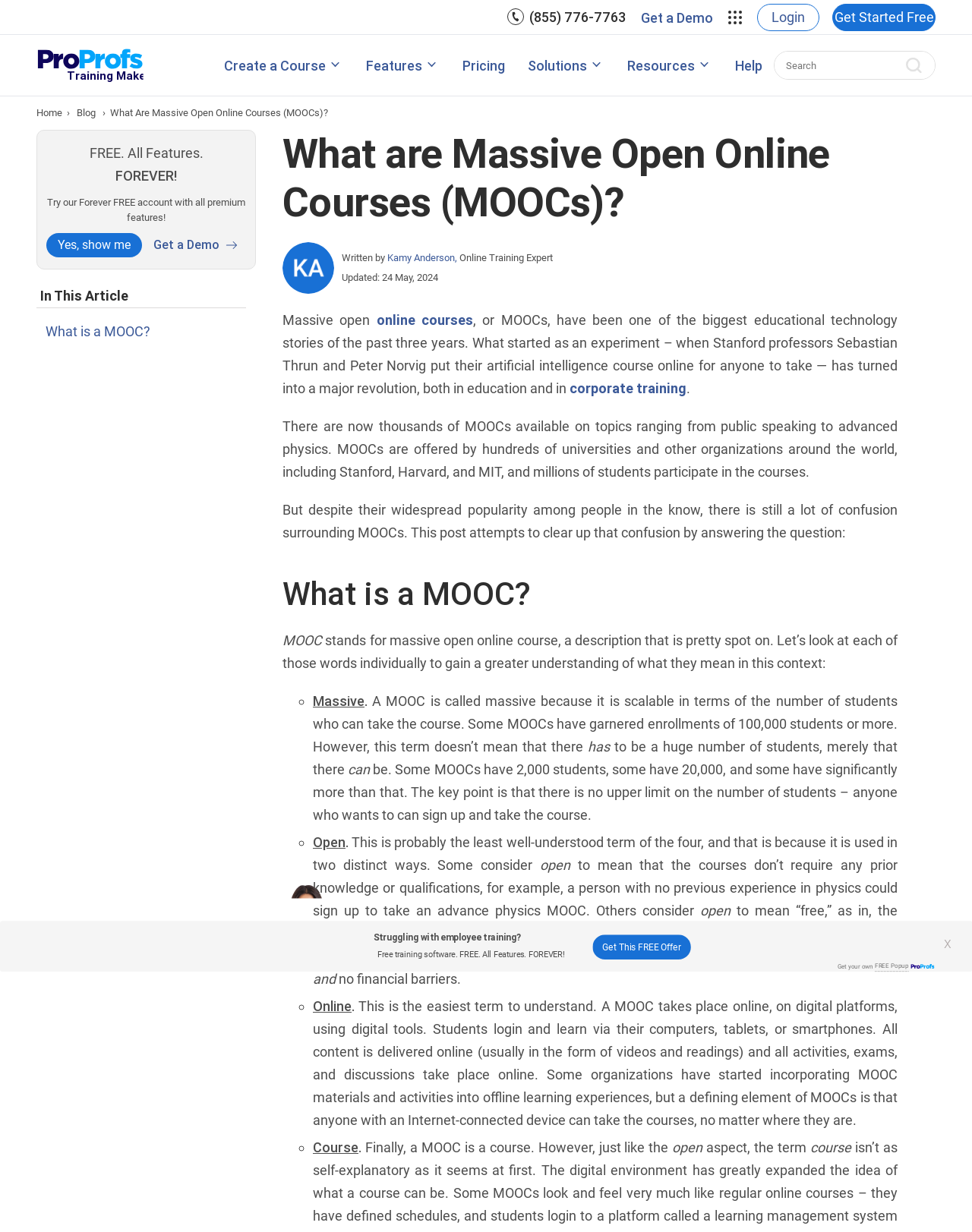What is the name of the link that offers a free account with all premium features?
Analyze the image and deliver a detailed answer to the question.

The link that offers a free account with all premium features is 'Yes, show me', which is located below the title and has a description 'Try our Forever FREE account with all premium features!'.